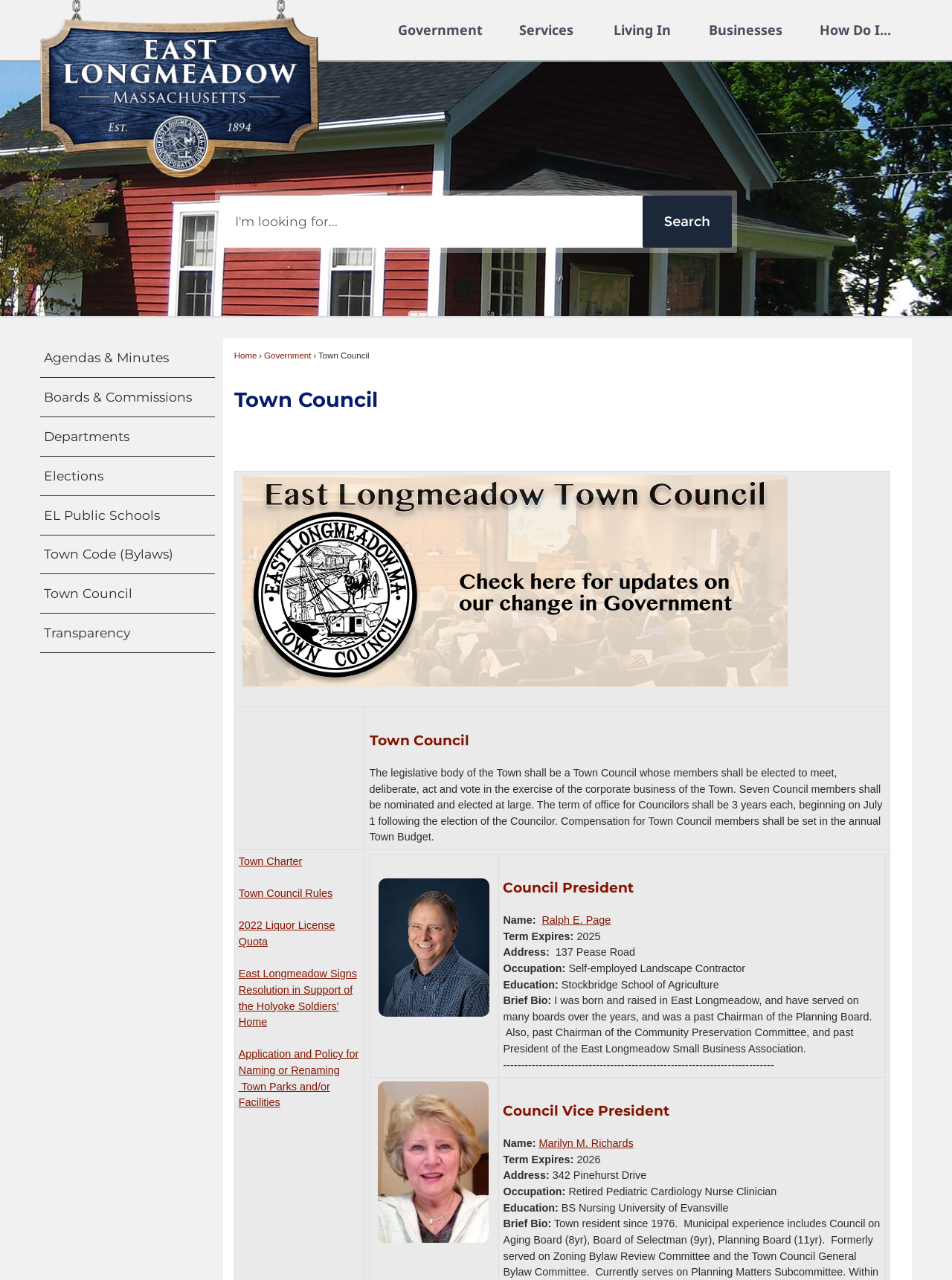Point out the bounding box coordinates of the section to click in order to follow this instruction: "Read about Council President".

[0.528, 0.686, 0.926, 0.702]